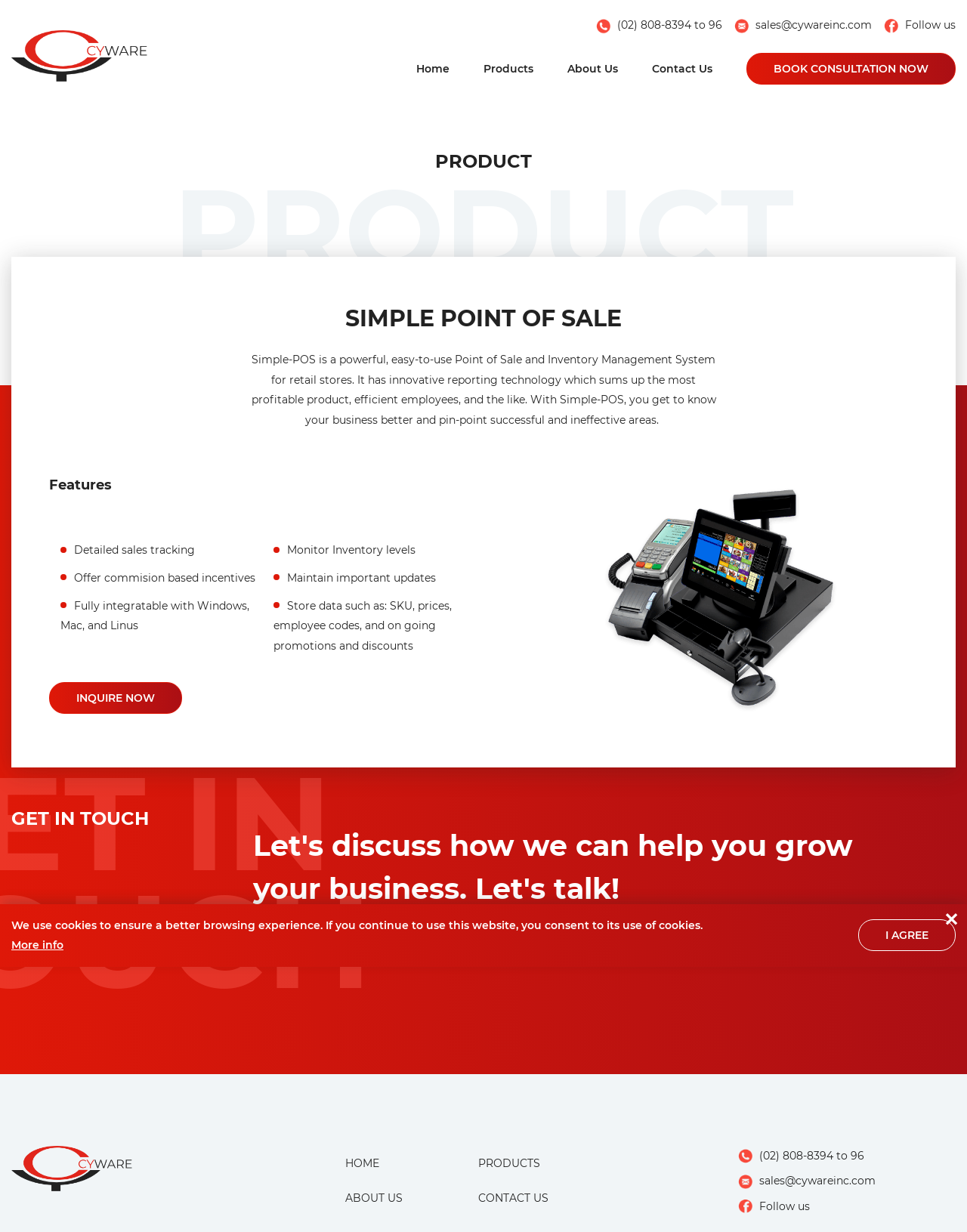Please answer the following question using a single word or phrase: 
What is the alternative way to navigate to the home page?

Click on HOME at the bottom